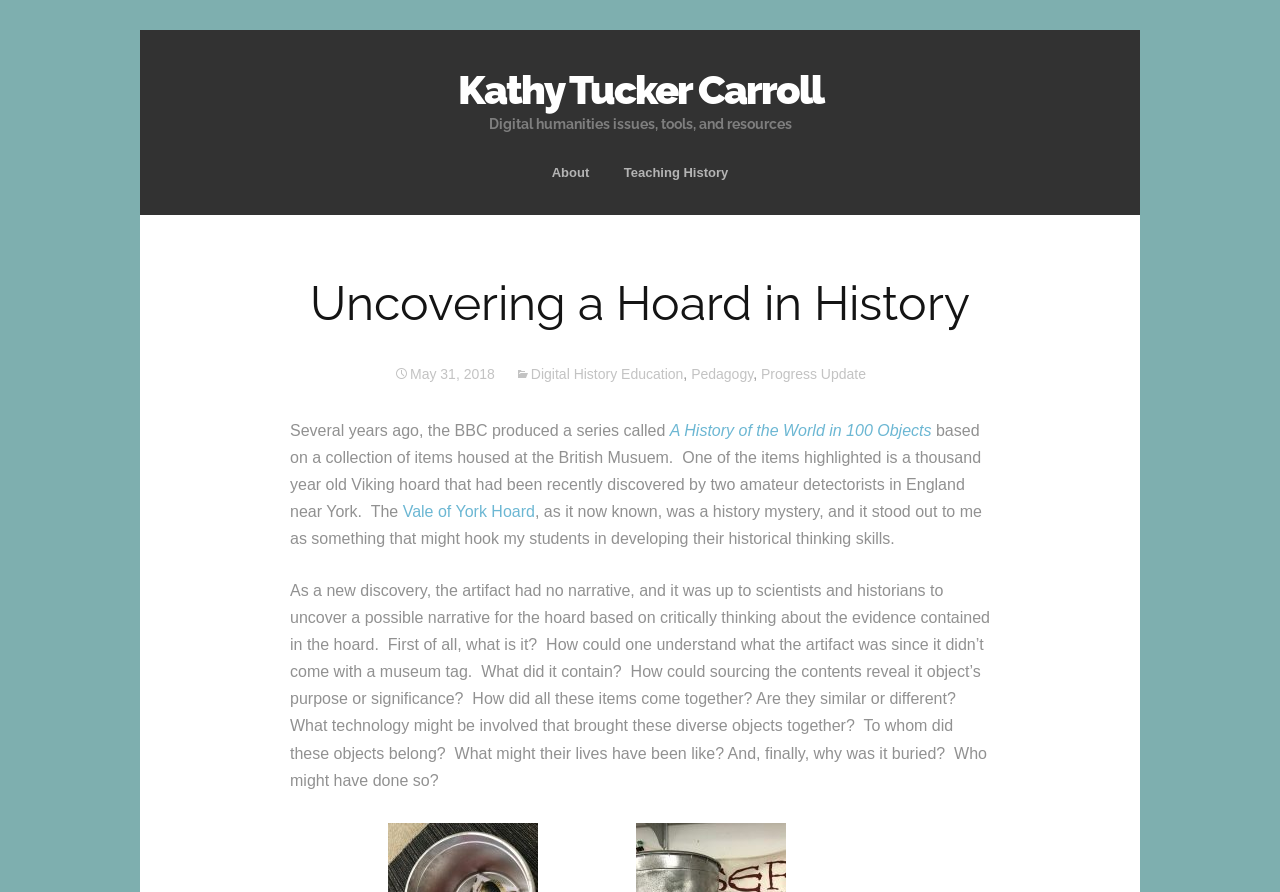Determine the bounding box coordinates of the target area to click to execute the following instruction: "Visit Kathy Tucker Carroll's digital humanities page."

[0.109, 0.034, 0.891, 0.177]